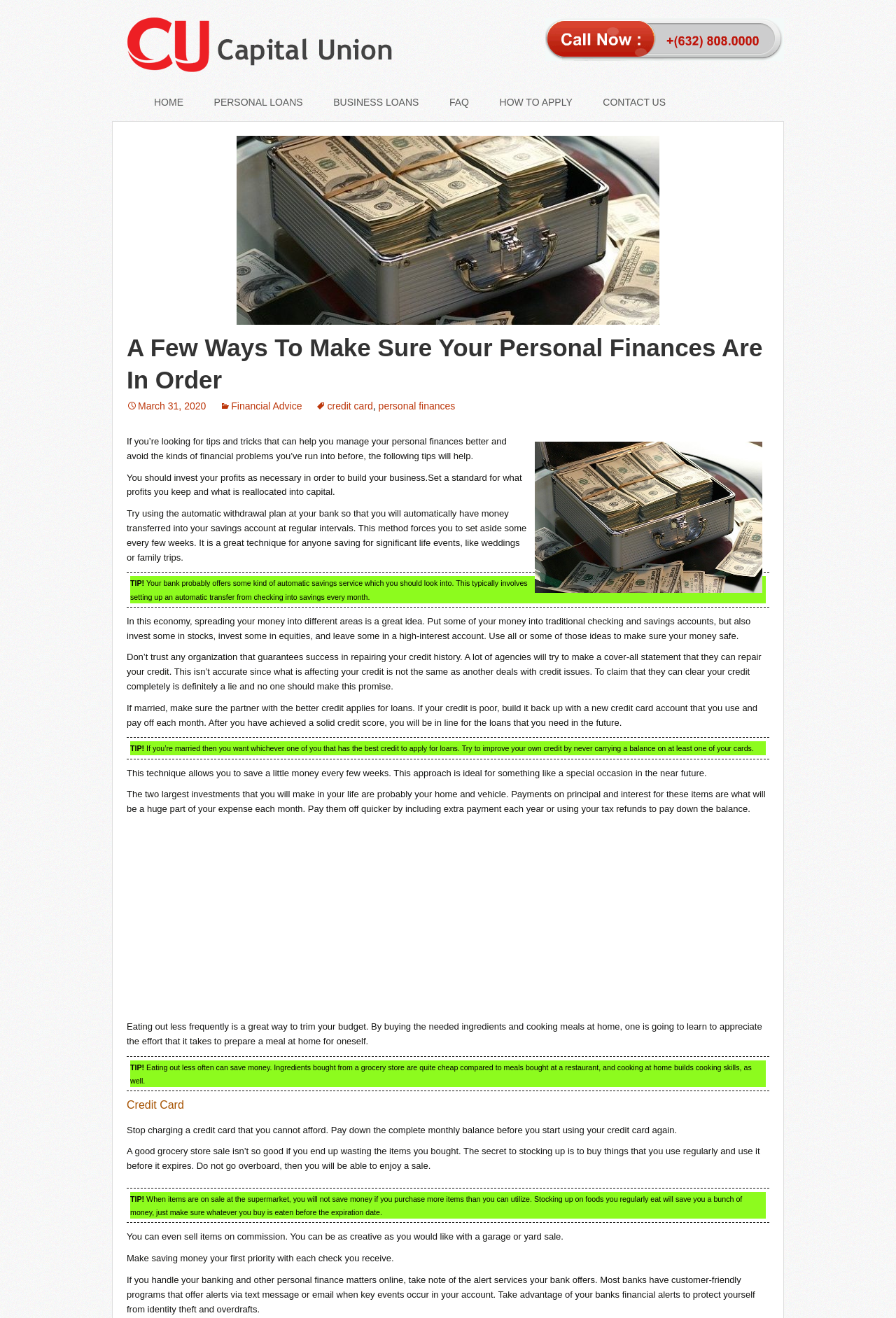Summarize the webpage with intricate details.

This webpage is about personal finance management, providing tips and tricks to help individuals manage their finances better and avoid financial problems. At the top, there is a header section with a logo of "Capital Union" on the left, accompanied by an image, and a navigation menu with links to "HOME", "PERSONAL LOANS", "BUSINESS LOANS", "FAQ", "HOW TO APPLY", and "CONTACT US" on the right.

Below the header section, there is a main content area with a heading "A Few Ways To Make Sure Your Personal Finances Are In Order" and a subheading with the date "March 31, 2020" and categories "Financial Advice", "credit card", and "personal finances". 

The main content area is divided into several sections, each providing a financial tip or advice. There are a total of 13 sections, each with a brief paragraph of text. The sections are separated by a small gap, and some of them have a "TIP!" label at the beginning. The topics covered include investing profits, setting up automatic savings, spreading money into different areas, repairing credit history, and managing expenses.

There are also two images on the page, one at the top and another in the middle of the main content area. Additionally, there is an iframe advertisement at the bottom of the page. Overall, the webpage is focused on providing helpful tips and advice for individuals to manage their personal finances effectively.